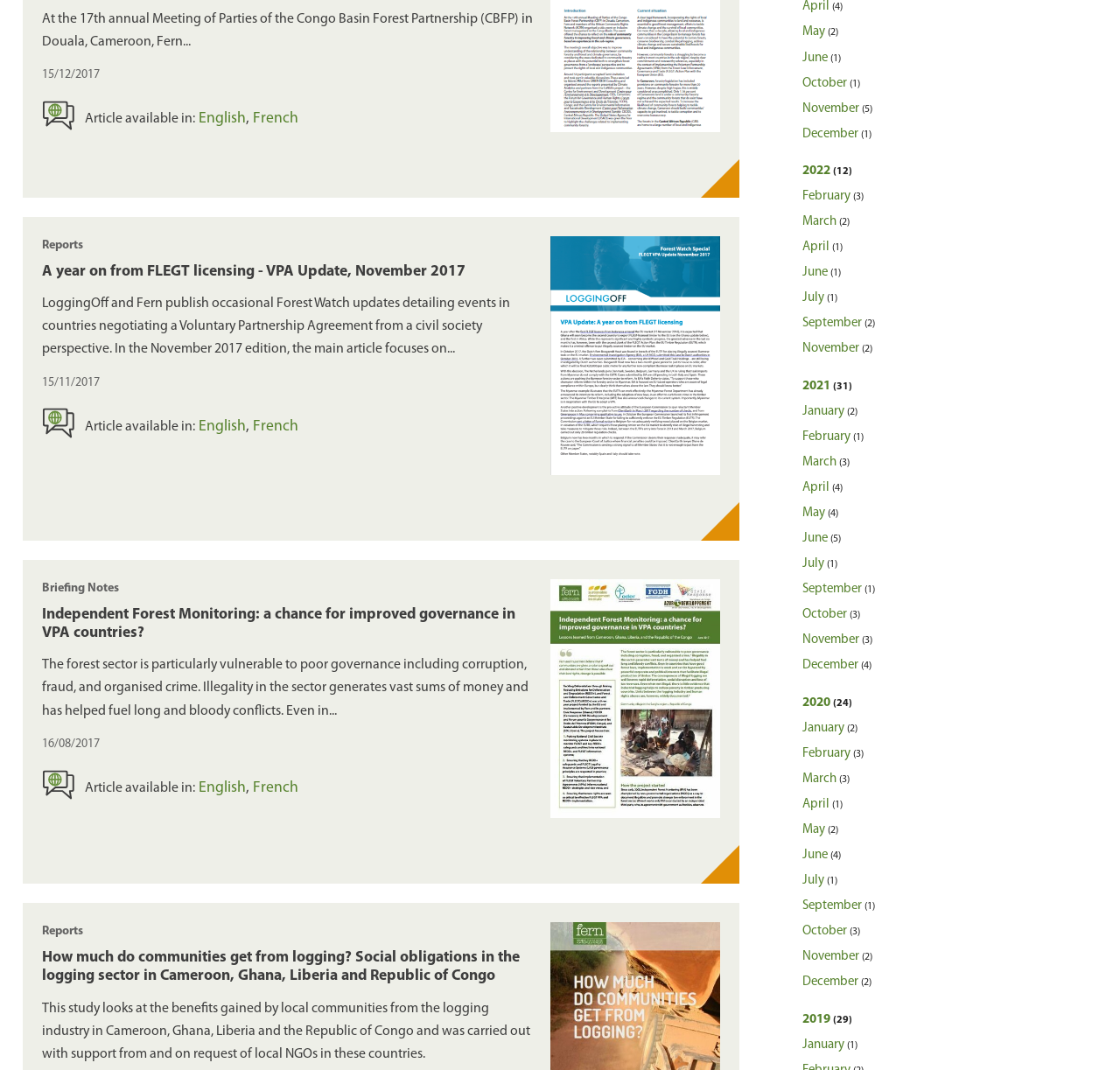Find the bounding box of the UI element described as: "English". The bounding box coordinates should be given as four float values between 0 and 1, i.e., [left, top, right, bottom].

[0.178, 0.391, 0.22, 0.405]